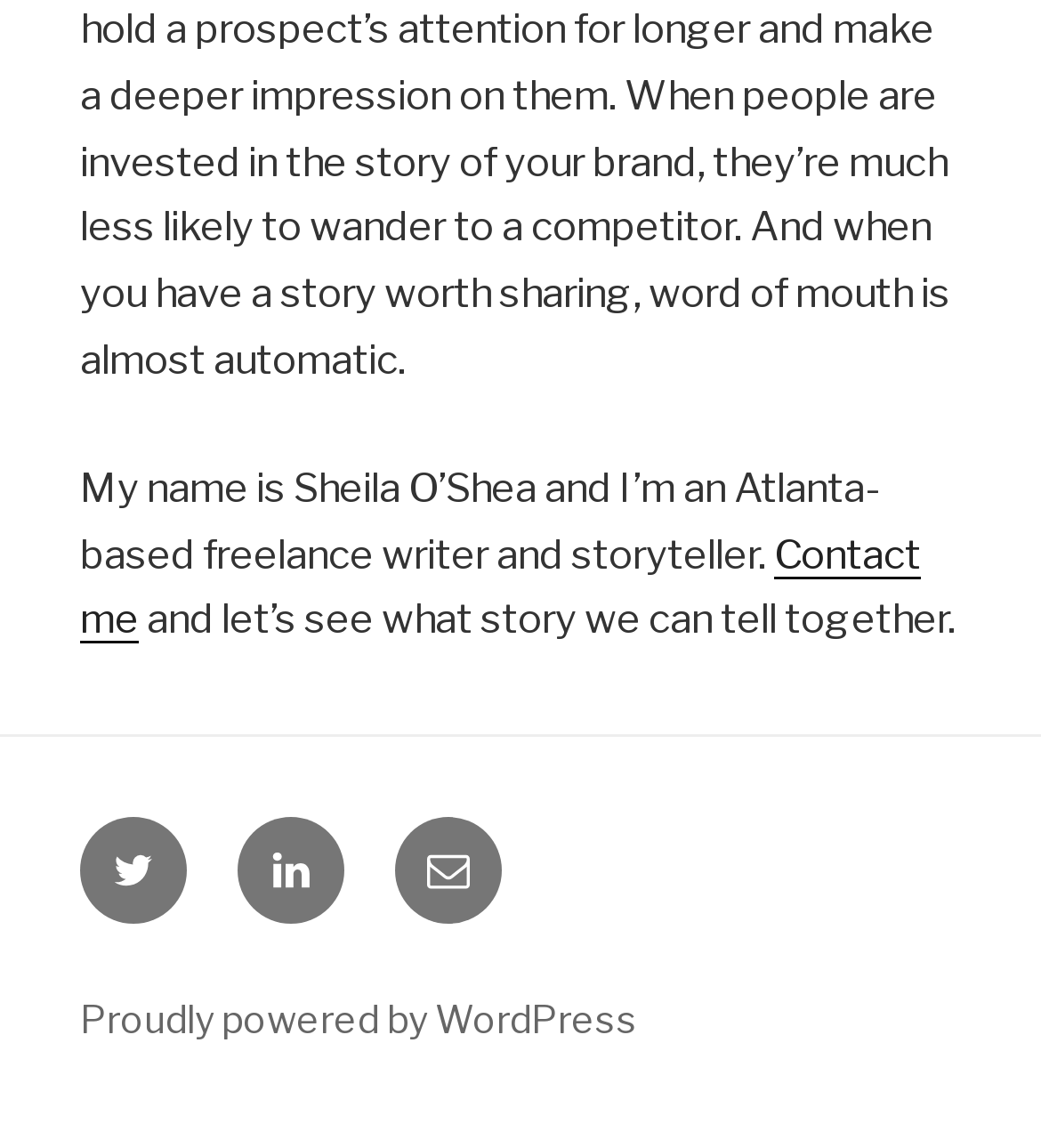Please specify the bounding box coordinates in the format (top-left x, top-left y, bottom-right x, bottom-right y), with values ranging from 0 to 1. Identify the bounding box for the UI component described as follows: LinkedIn

[0.228, 0.712, 0.331, 0.805]